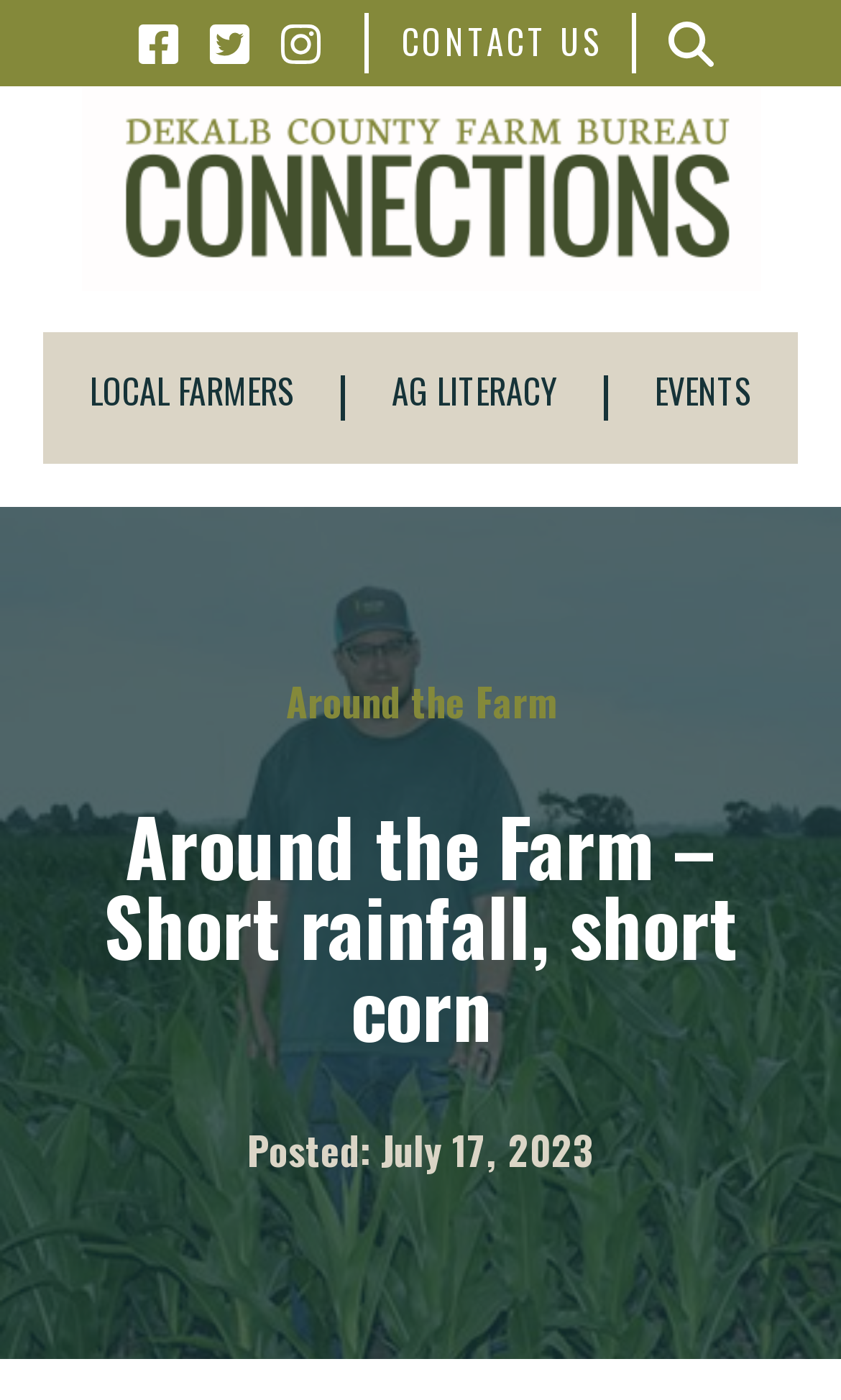Pinpoint the bounding box coordinates of the element that must be clicked to accomplish the following instruction: "go to LOCAL FARMERS page". The coordinates should be in the format of four float numbers between 0 and 1, i.e., [left, top, right, bottom].

[0.051, 0.268, 0.41, 0.3]